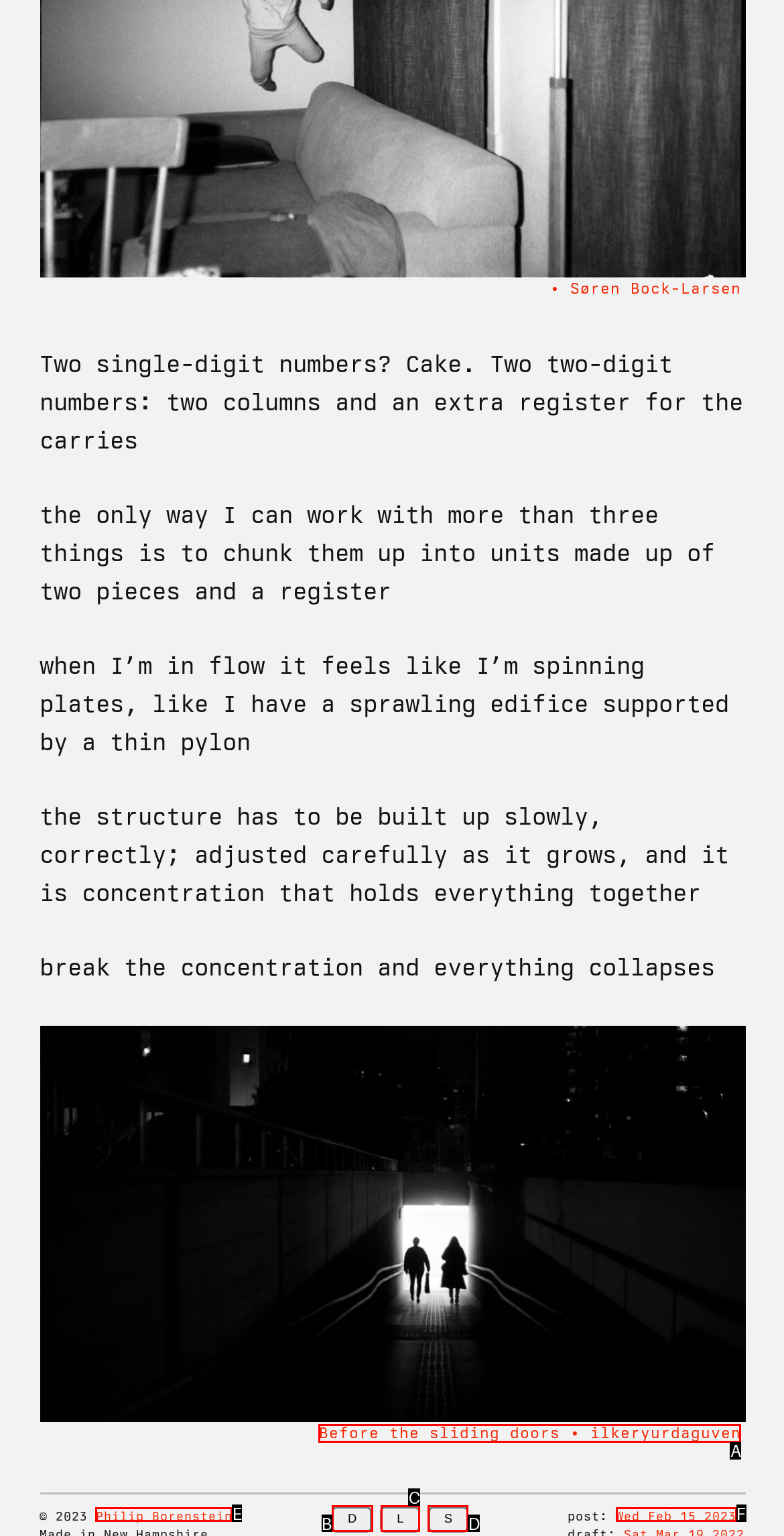Match the HTML element to the description: Hugo. Respond with the letter of the correct option directly.

None